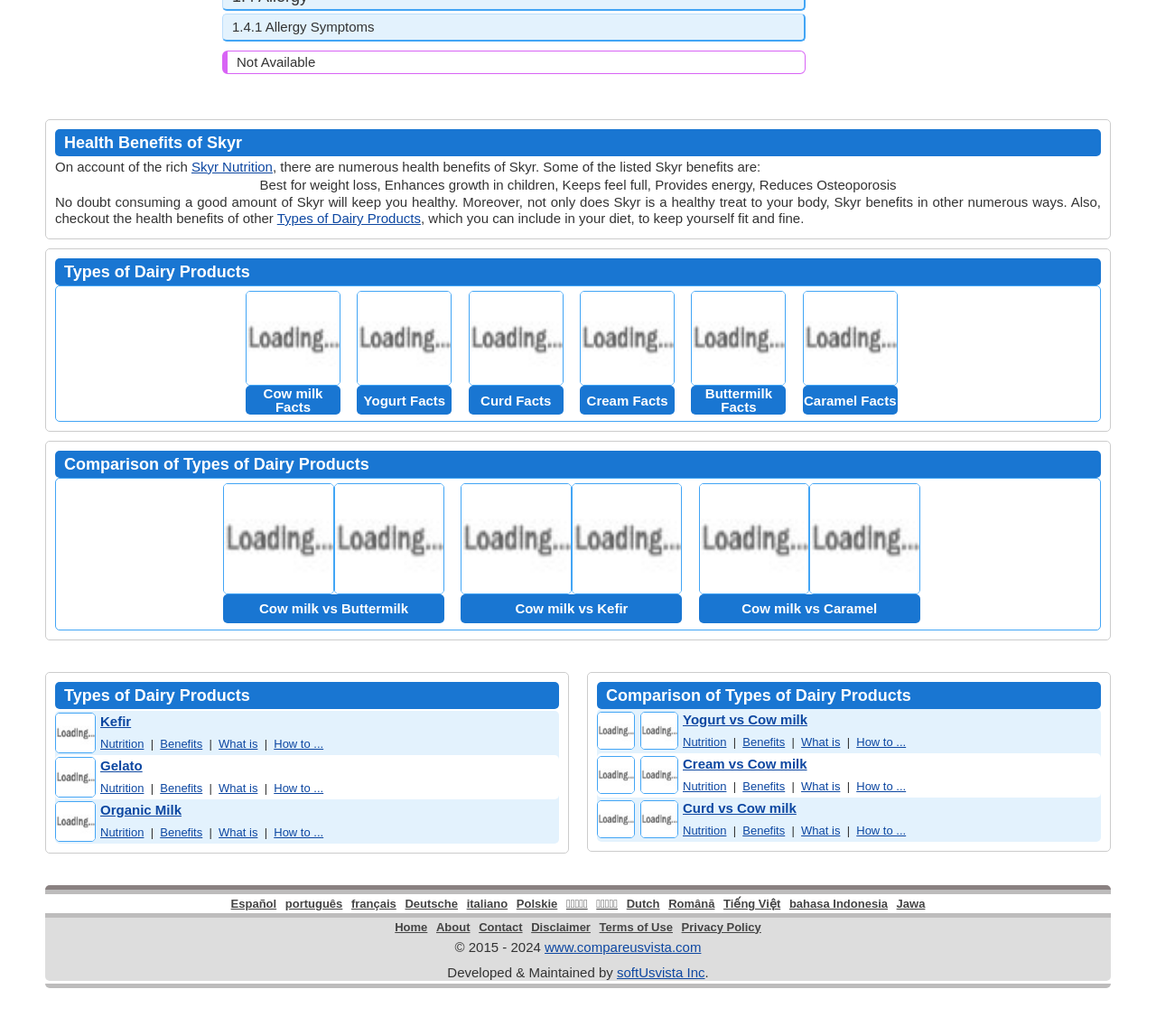Provide your answer in a single word or phrase: 
What is Kefir?

A type of dairy product